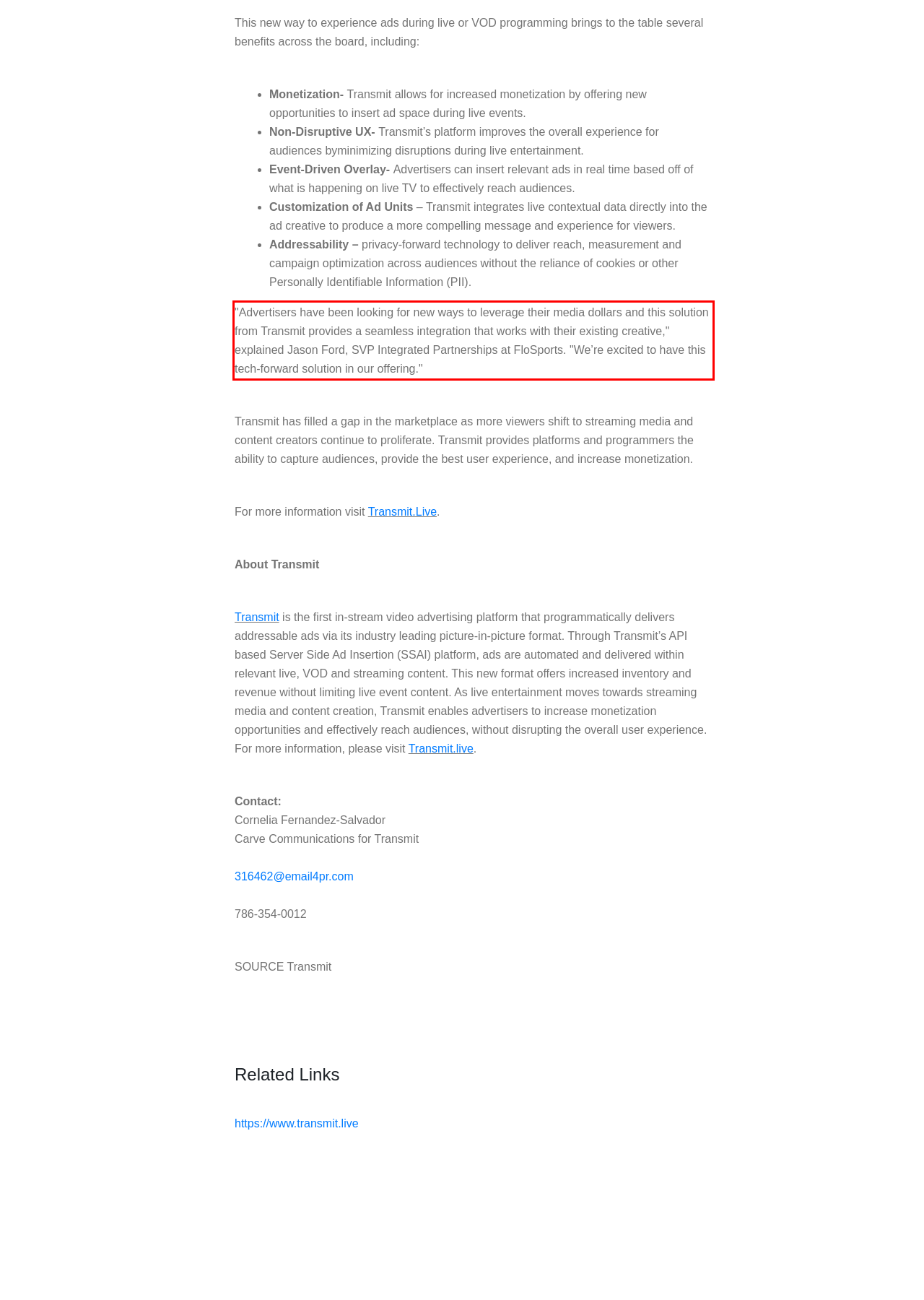Given a webpage screenshot, locate the red bounding box and extract the text content found inside it.

"Advertisers have been looking for new ways to leverage their media dollars and this solution from Transmit provides a seamless integration that works with their existing creative," explained Jason Ford, SVP Integrated Partnerships at FloSports. "We’re excited to have this tech-forward solution in our offering."